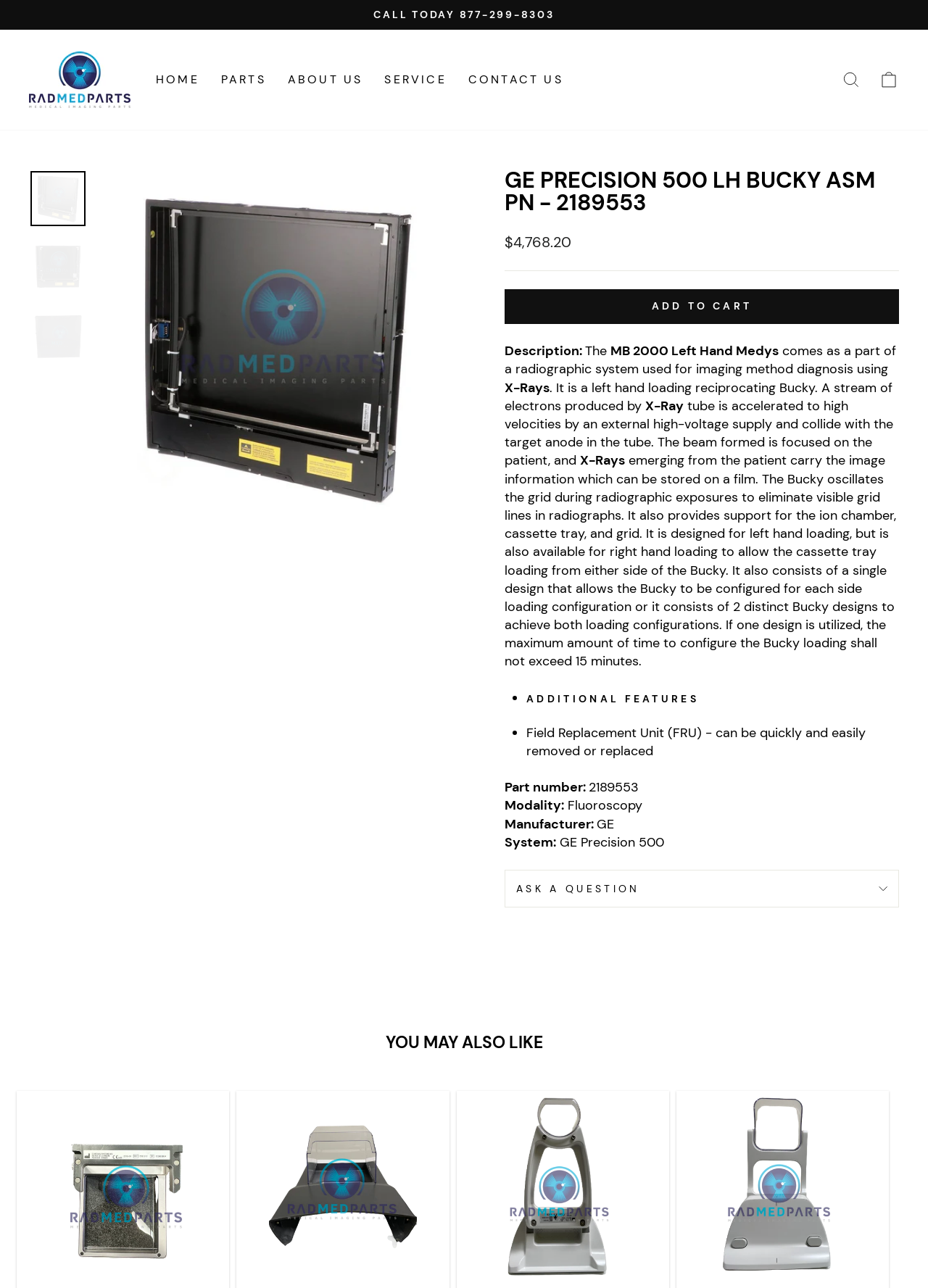Please locate the bounding box coordinates of the element that should be clicked to achieve the given instruction: "Click the 'ASK A QUESTION' button".

[0.544, 0.675, 0.969, 0.704]